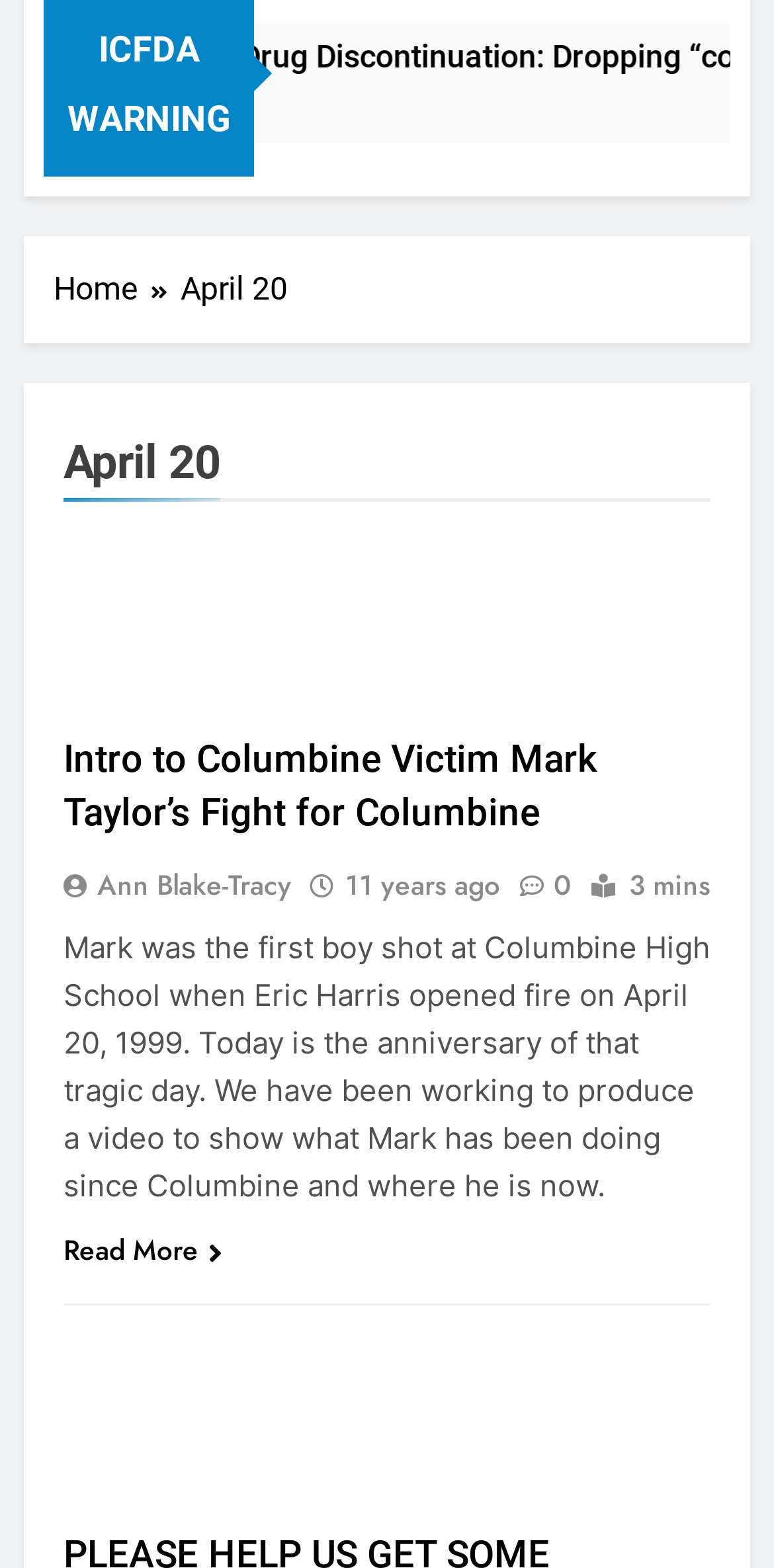Give the bounding box coordinates for this UI element: "11 years ago". The coordinates should be four float numbers between 0 and 1, arranged as [left, top, right, bottom].

[0.446, 0.552, 0.646, 0.577]